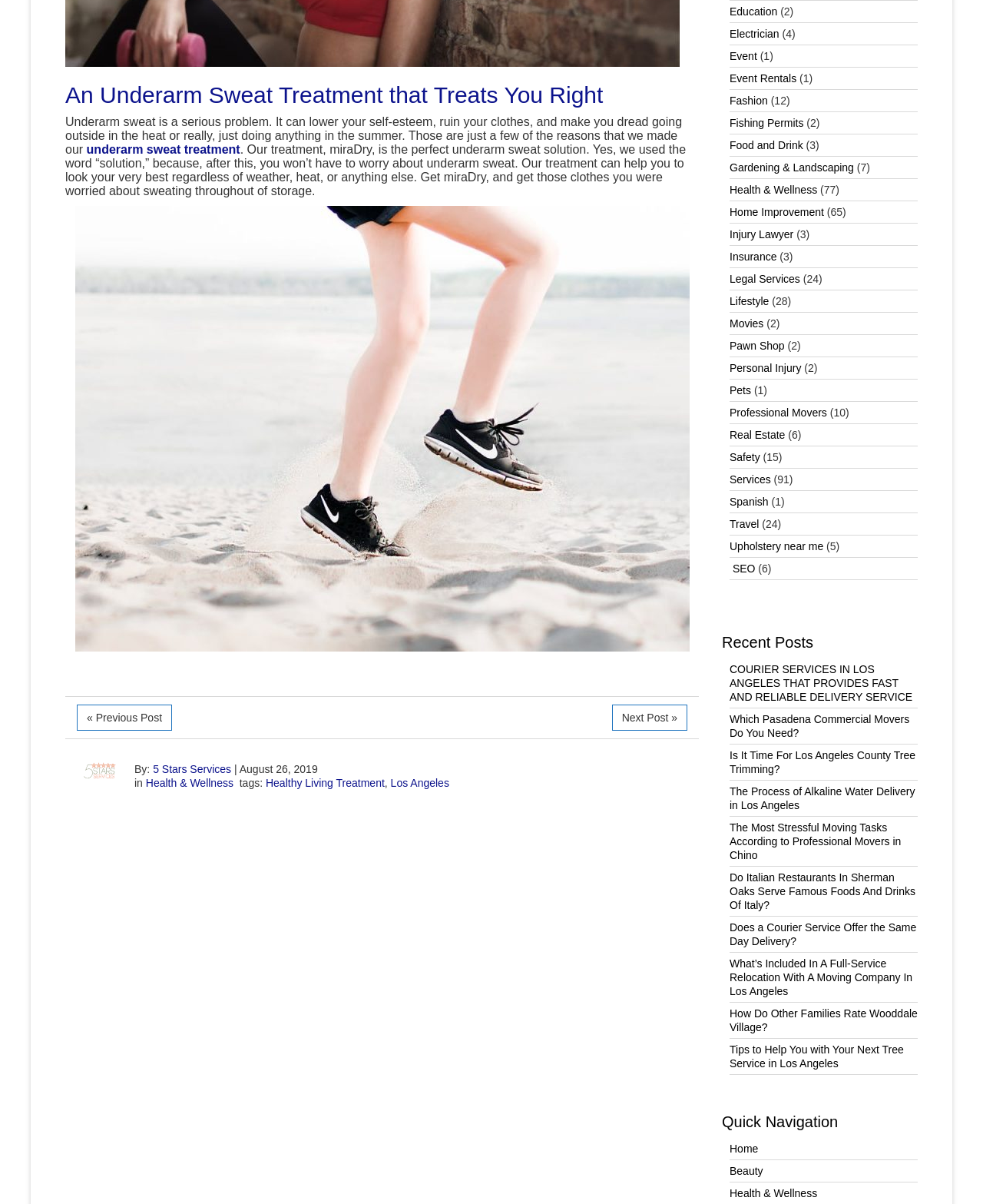Determine the bounding box coordinates in the format (top-left x, top-left y, bottom-right x, bottom-right y). Ensure all values are floating point numbers between 0 and 1. Identify the bounding box of the UI element described by: Real Estate

[0.742, 0.356, 0.799, 0.366]